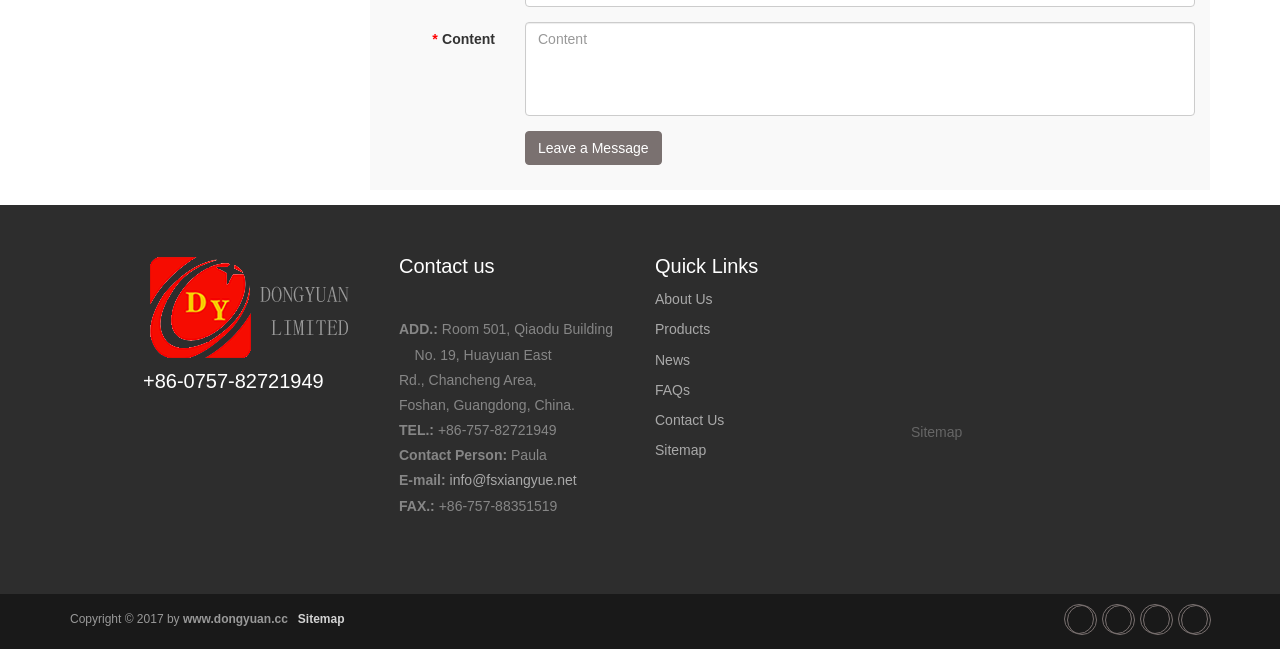Could you determine the bounding box coordinates of the clickable element to complete the instruction: "Leave a message"? Provide the coordinates as four float numbers between 0 and 1, i.e., [left, top, right, bottom].

[0.41, 0.202, 0.517, 0.254]